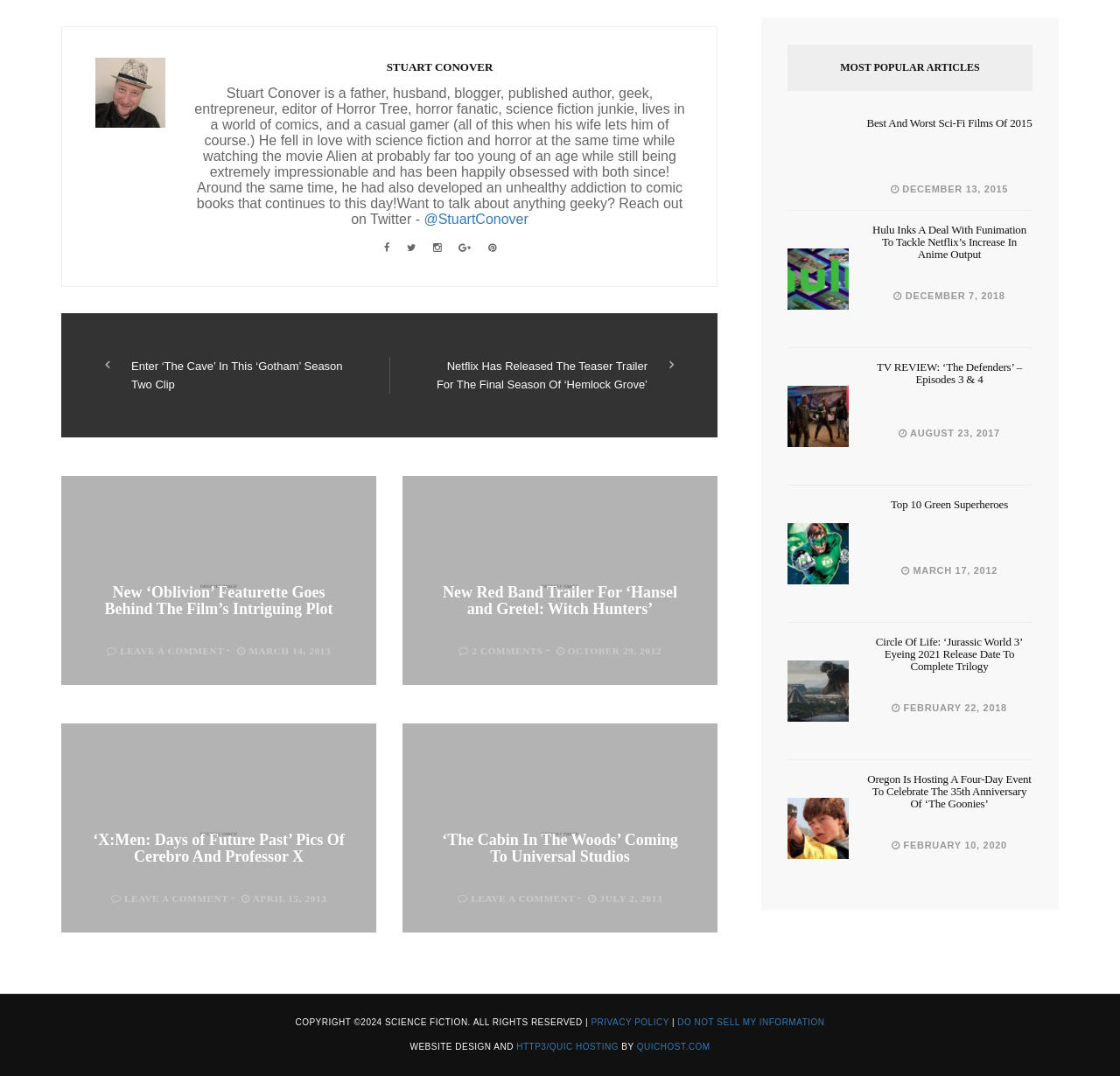Using the description "Do Not Sell My Information", locate and provide the bounding box of the UI element.

[0.605, 0.925, 0.736, 0.934]